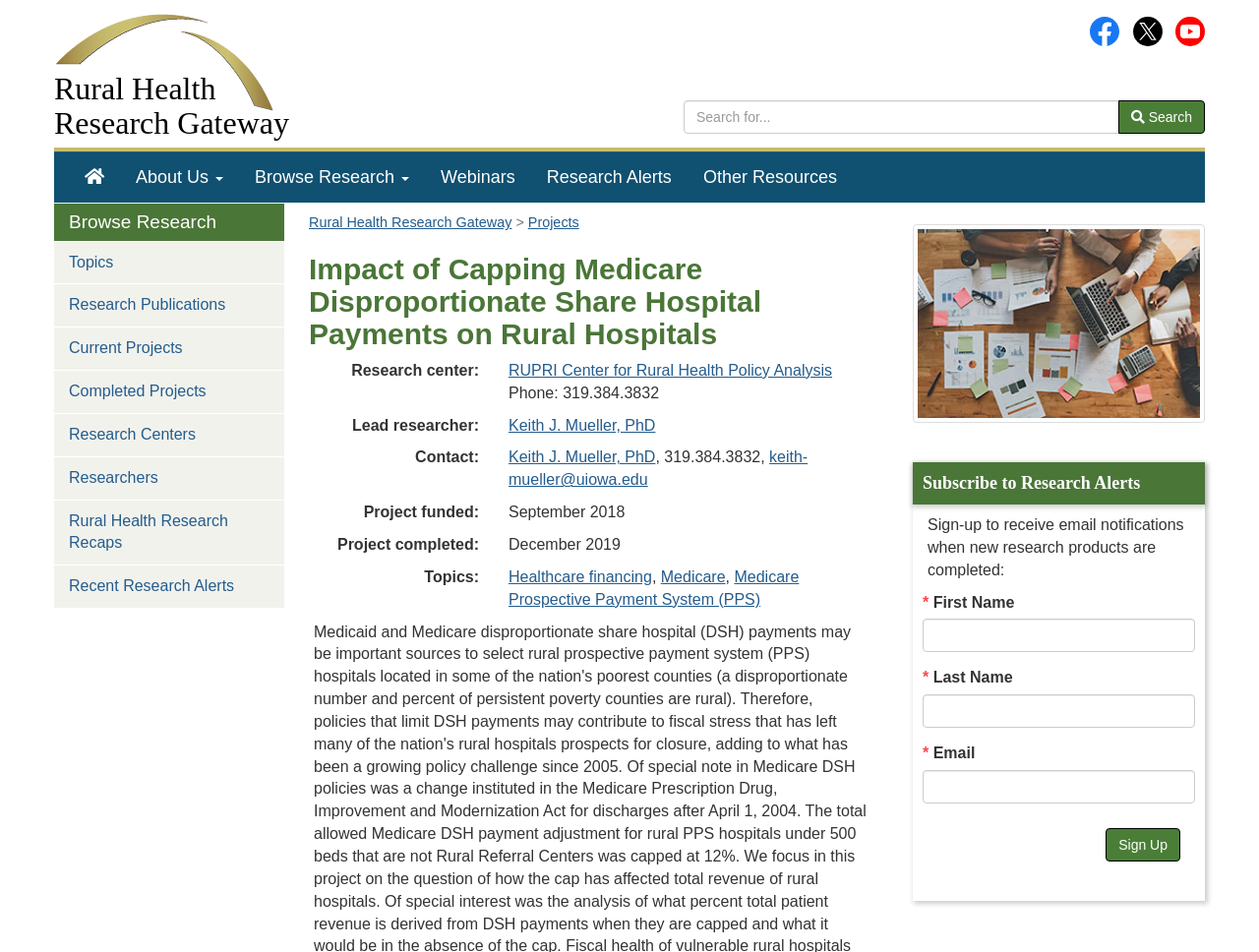Utilize the details in the image to give a detailed response to the question: What is the phone number of the research center?

I found the answer by looking at the 'Phone:' section, where it says '319.384.3832'.